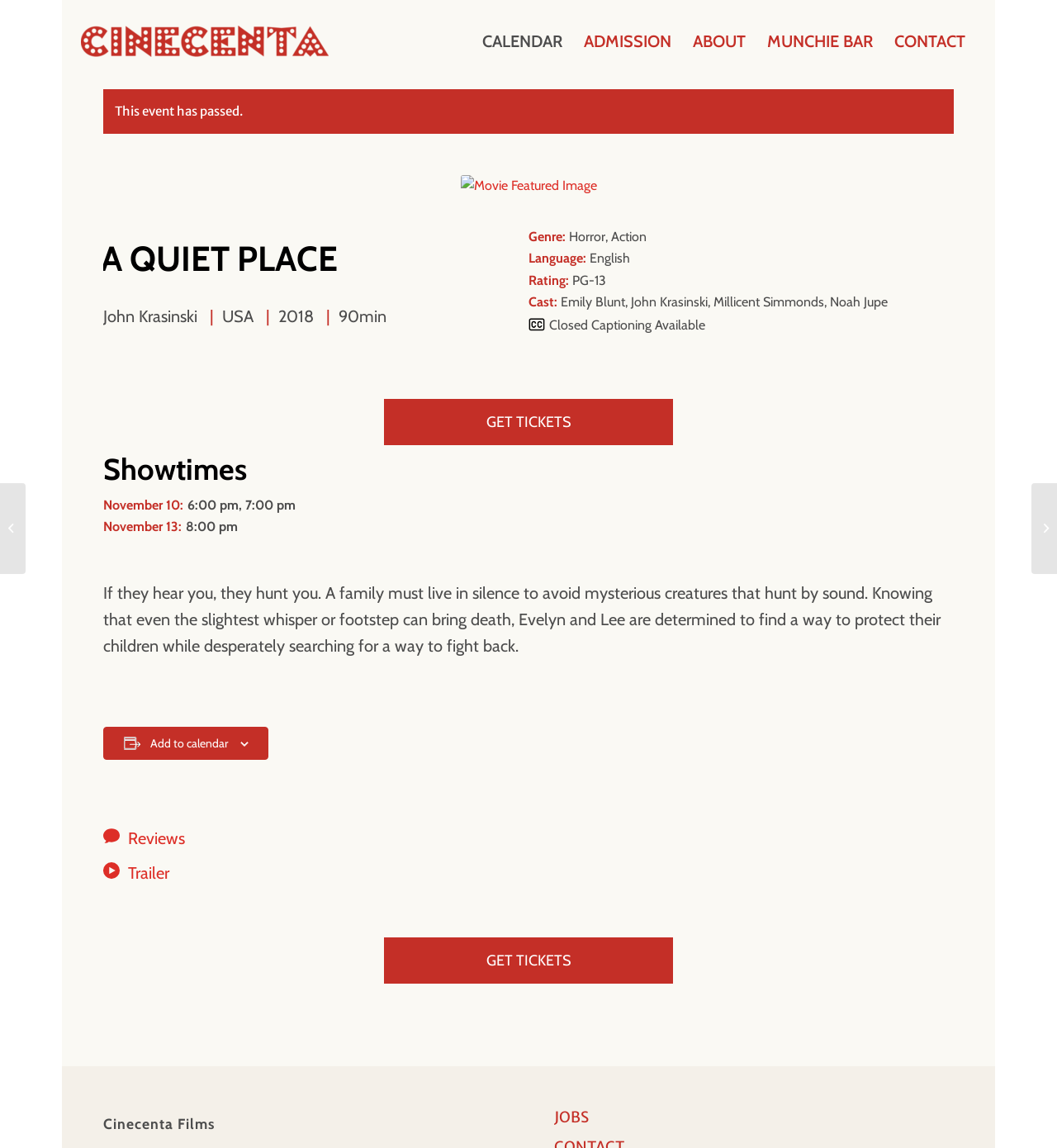Specify the bounding box coordinates for the region that must be clicked to perform the given instruction: "View book details".

None